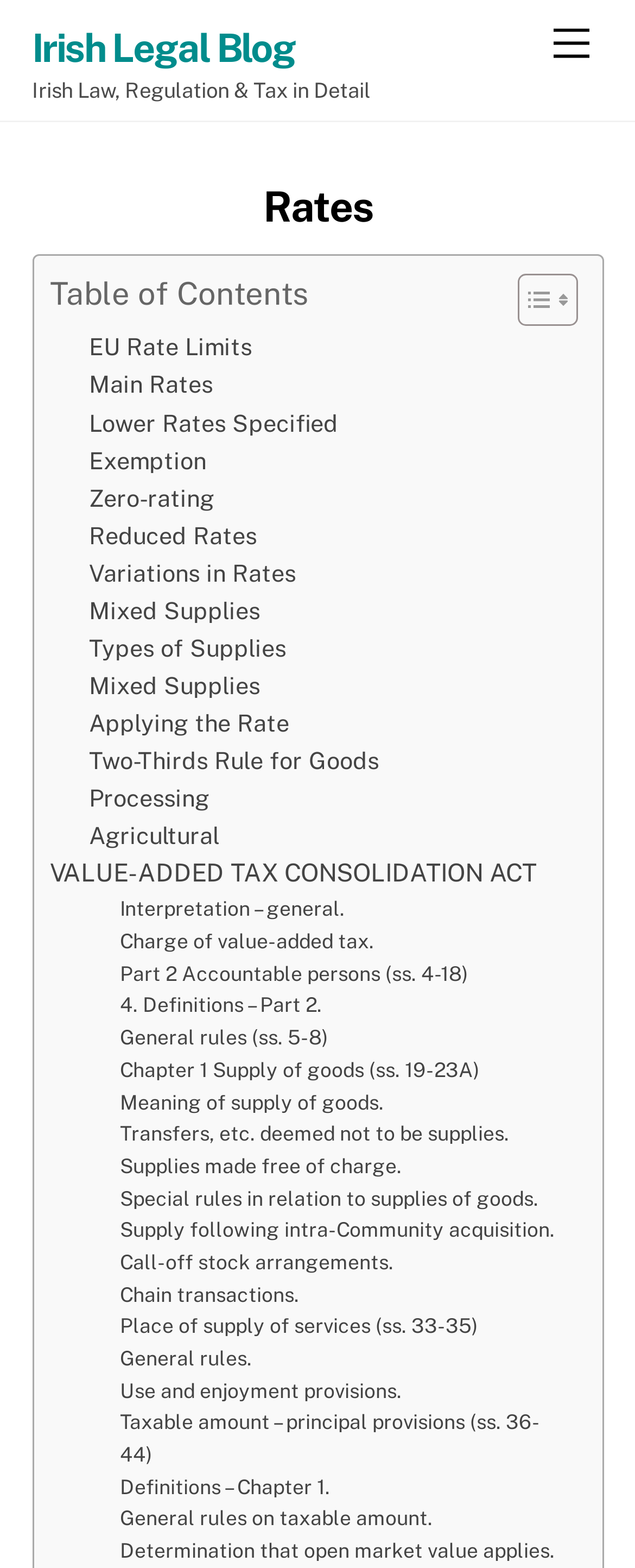Explain the webpage's layout and main content in detail.

The webpage is titled "Rates – Irish Legal Blog" and appears to be a comprehensive resource on Irish law, regulation, and tax. At the top, there is a menu link and a link to the Irish Legal Blog. Below this, there is a heading "Rates" with a link to "Rates" and a table of contents layout. The table of contents has a toggle button with two icons.

The main content of the page is a list of links, organized into sections. The first section appears to be related to tax rates, with links to "EU Rate Limits", "Main Rates", "Lower Rates Specified", and others. The second section seems to be related to the application of tax rates, with links to "Applying the Rate", "Two-Thirds Rule for Goods", and others.

Further down the page, there is a section with links to specific sections of the VALUE-ADDED TAX CONSOLIDATION ACT, including "Interpretation – general", "Charge of value-added tax", and others. This section appears to be a detailed breakdown of the act, with links to specific sections and subsections.

At the bottom of the page, there is a "Back To Top" link. Overall, the page appears to be a detailed resource on Irish tax law, with a focus on rates and application.